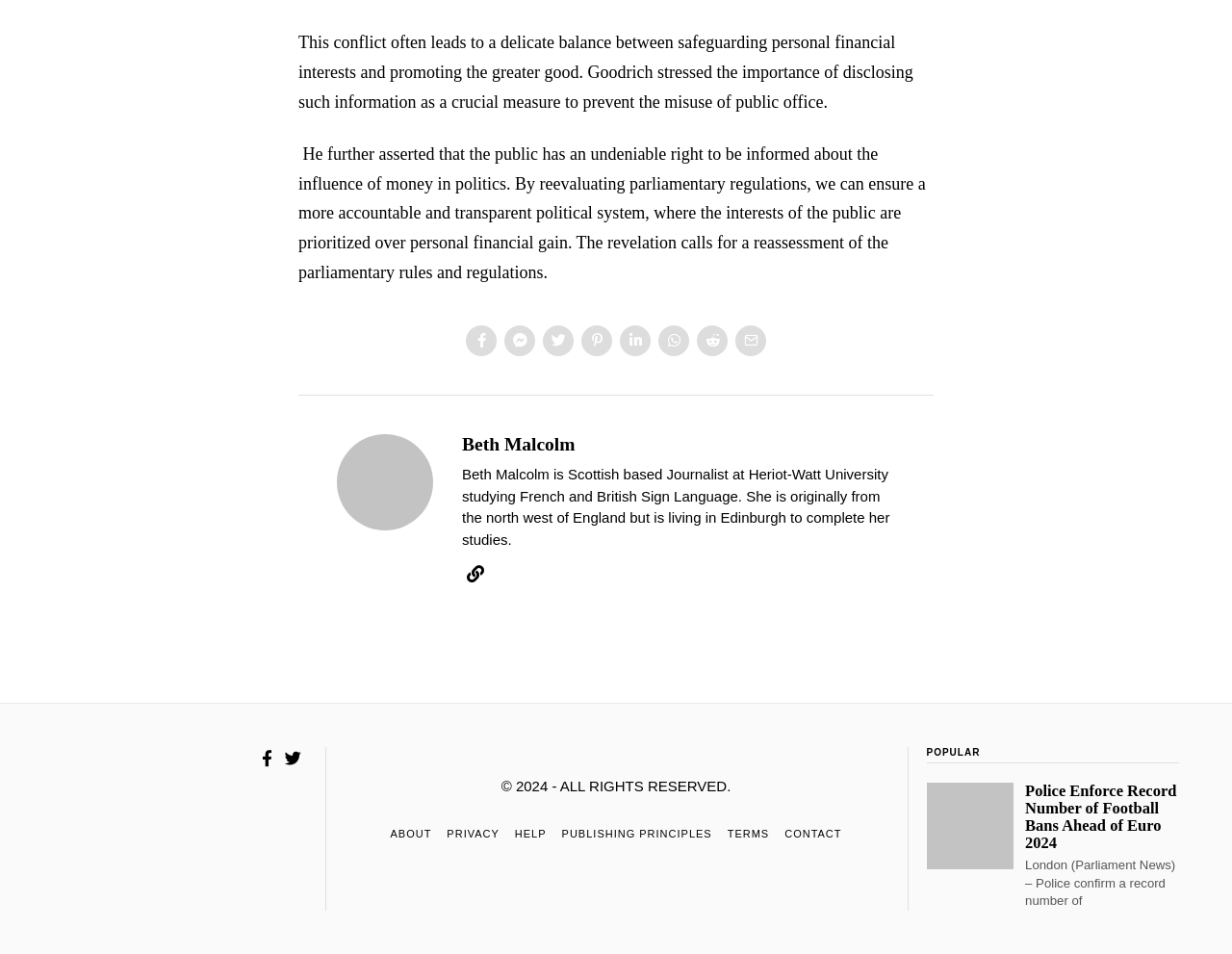Show the bounding box coordinates for the HTML element as described: "Publishing Principles".

[0.456, 0.866, 0.578, 0.883]